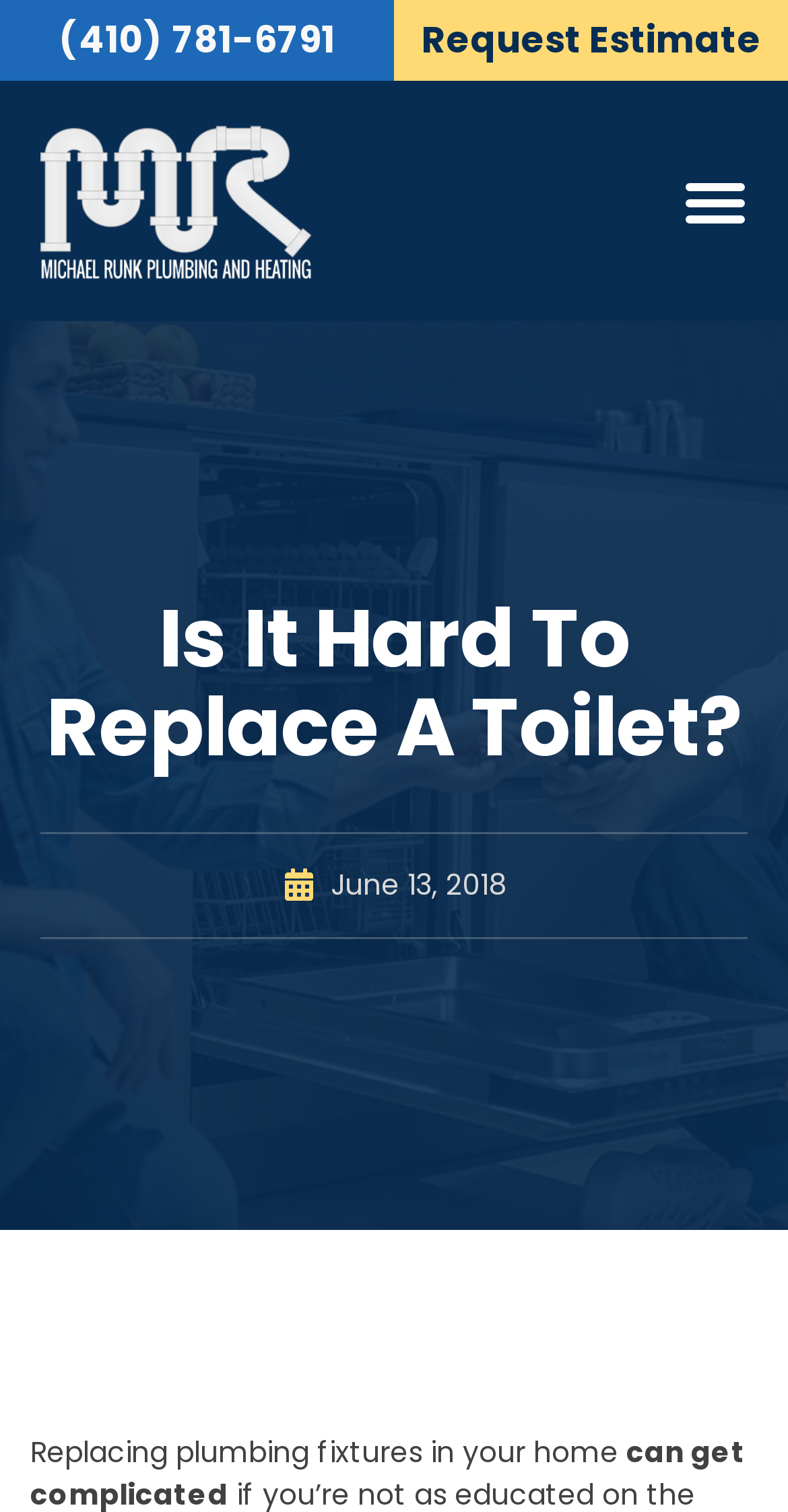Answer succinctly with a single word or phrase:
What is the topic of the article?

Replacing plumbing fixtures